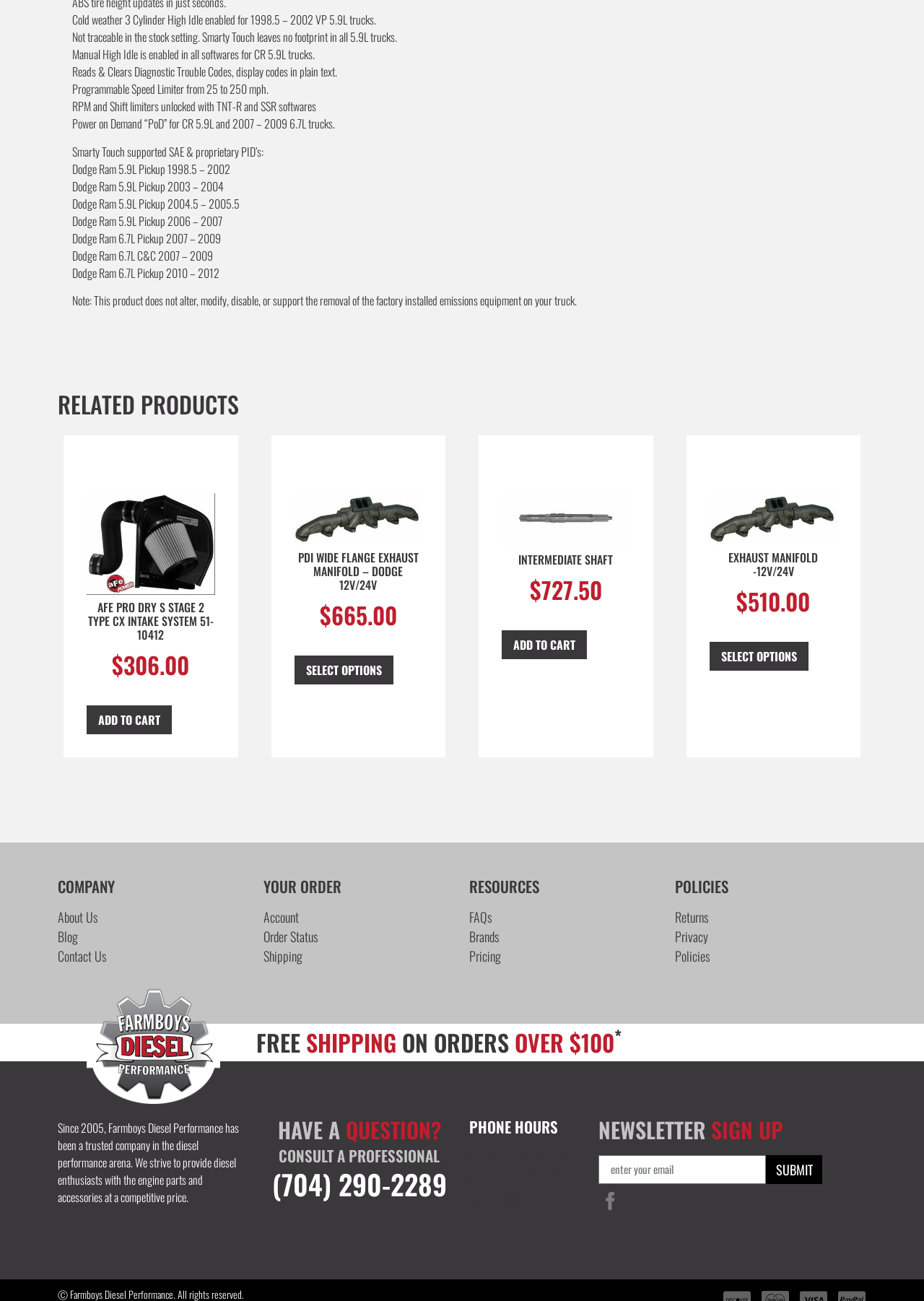Determine the bounding box coordinates of the region to click in order to accomplish the following instruction: "Add to cart: 'AFE Pro Dry S Stage 2 Type Cx Intake System 51-10412'". Provide the coordinates as four float numbers between 0 and 1, specifically [left, top, right, bottom].

[0.094, 0.542, 0.186, 0.565]